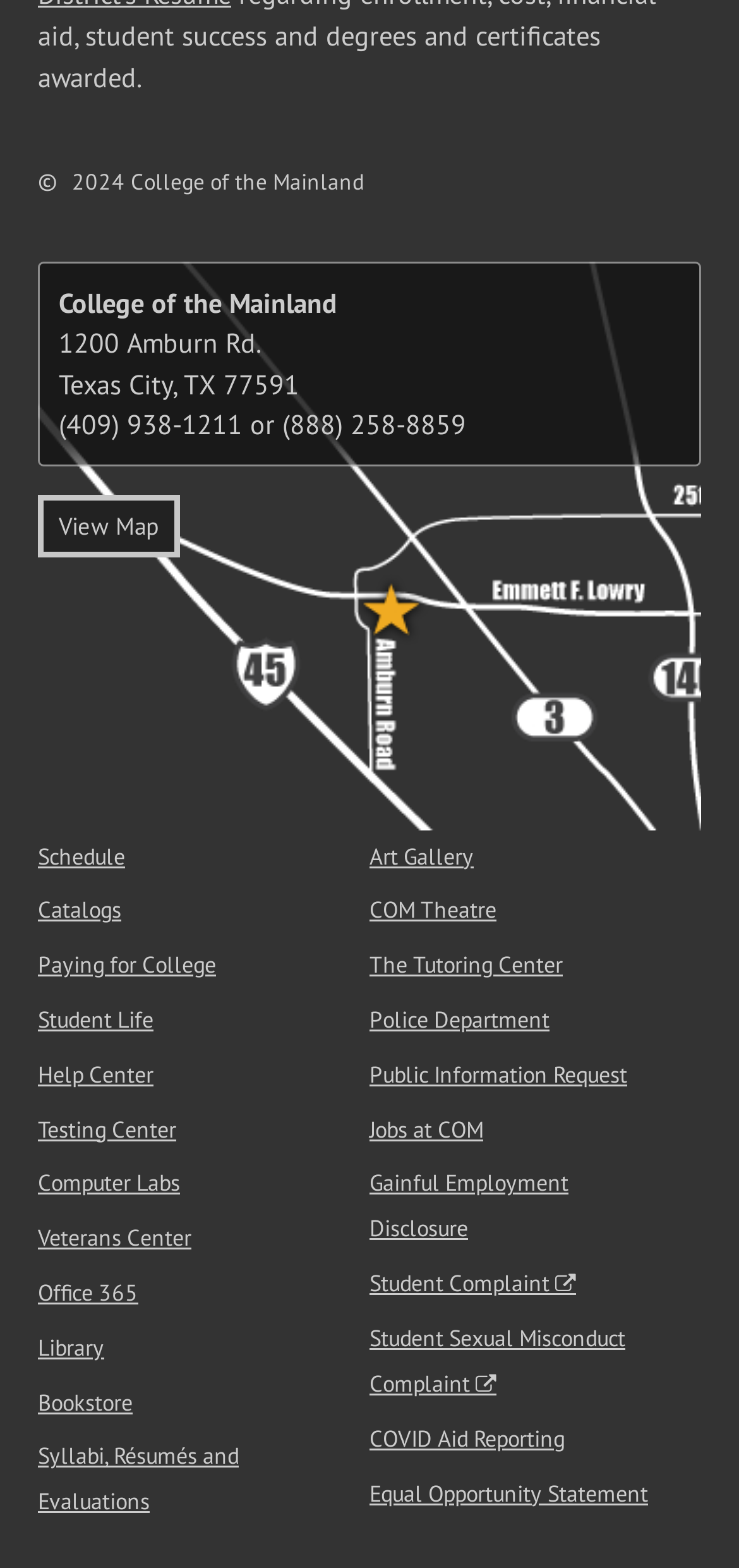Please identify the bounding box coordinates of the element I need to click to follow this instruction: "Access the student life page".

[0.051, 0.641, 0.208, 0.659]